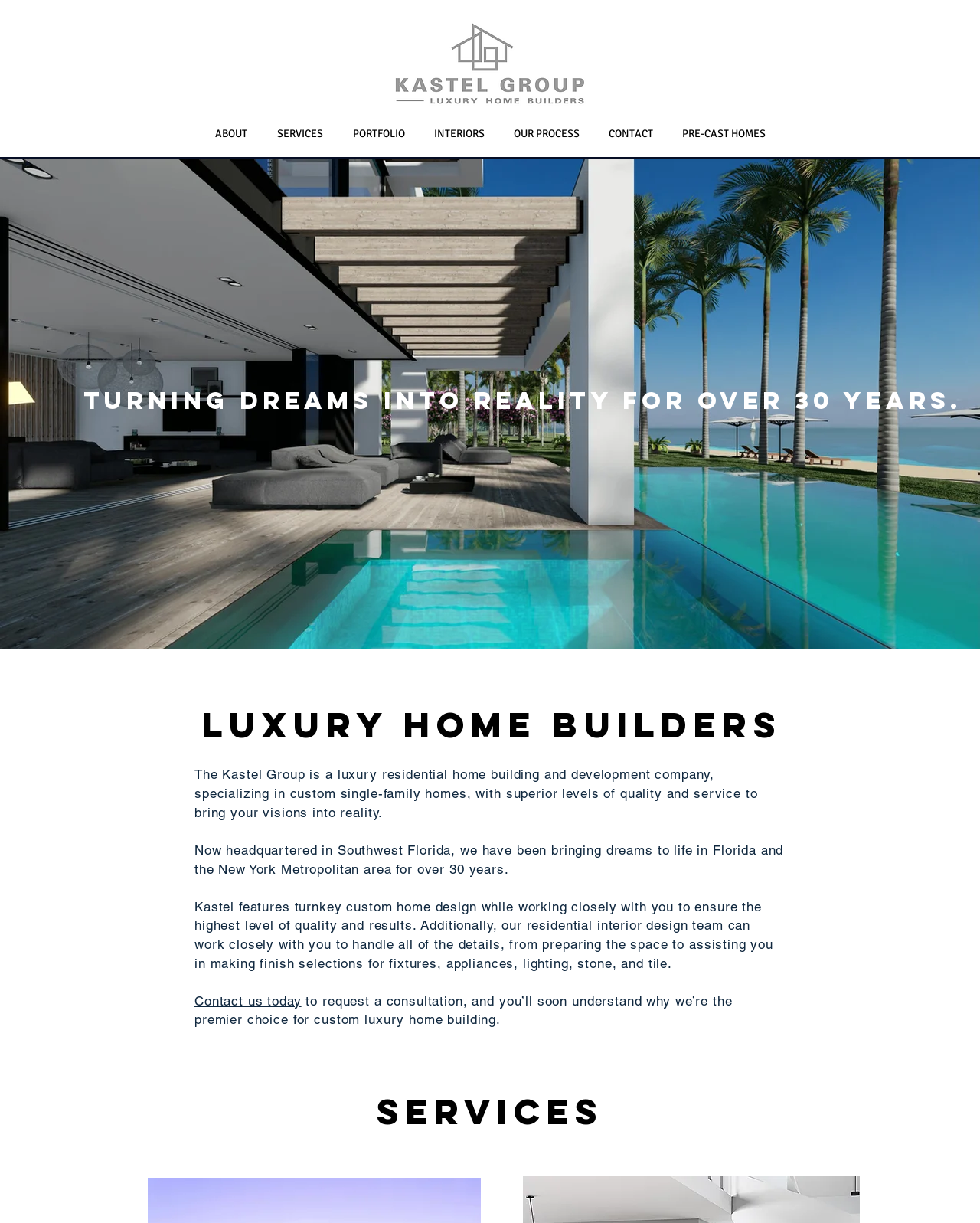Give the bounding box coordinates for the element described by: "200 Series".

None